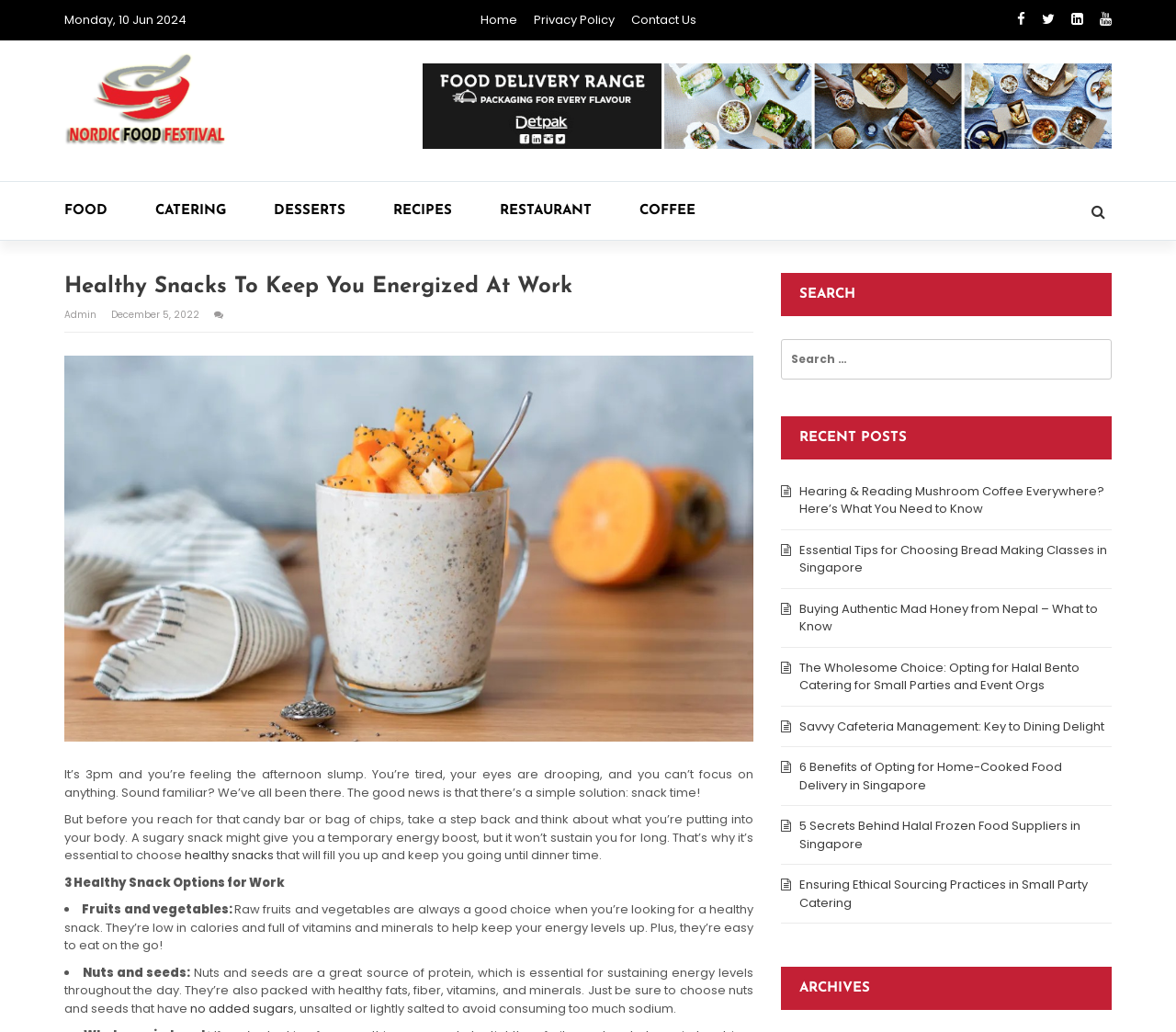Locate the bounding box coordinates of the segment that needs to be clicked to meet this instruction: "Explore the 'FOOD' category".

[0.055, 0.176, 0.132, 0.232]